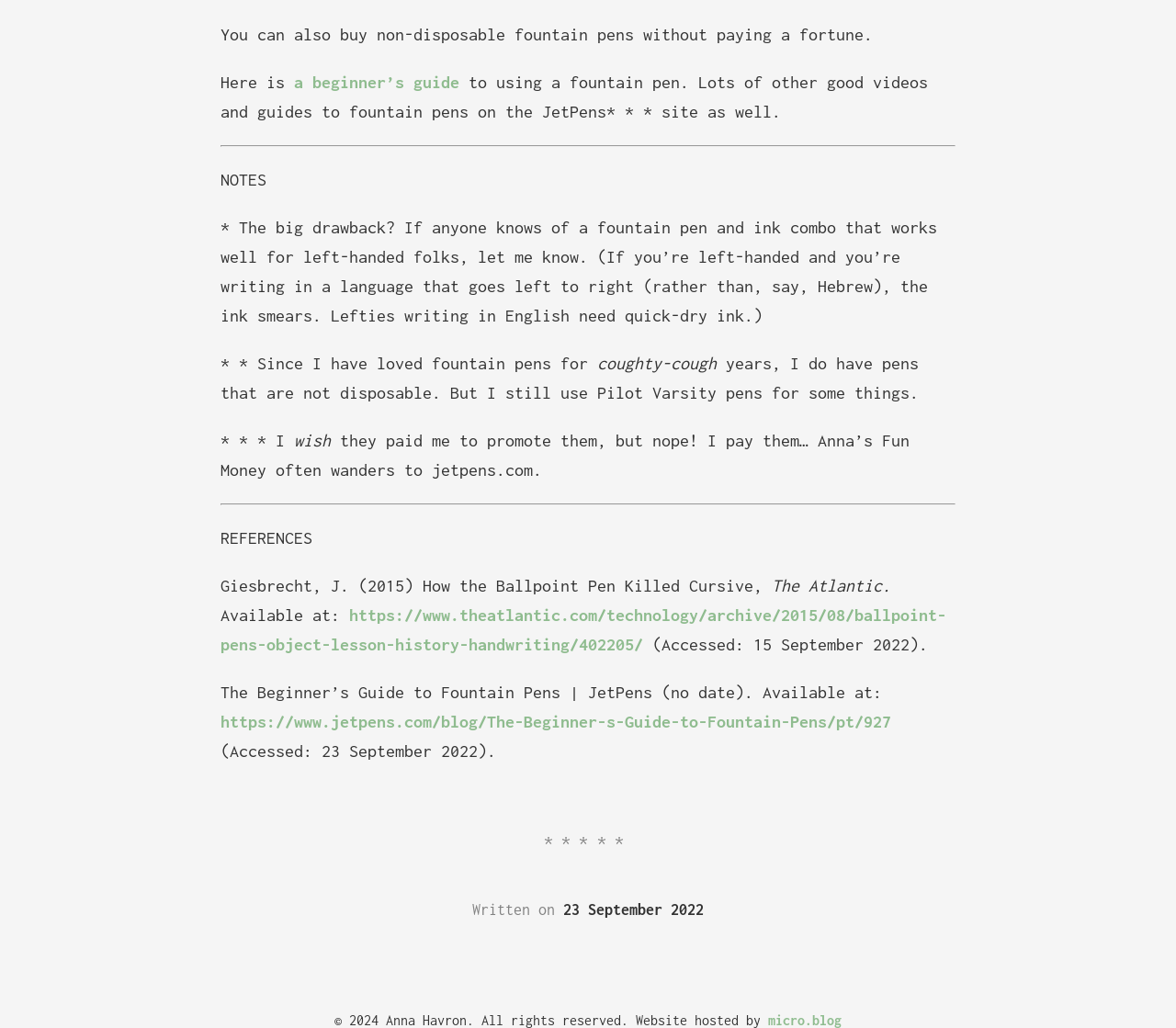Determine the bounding box for the HTML element described here: "saurabh-m523". The coordinates should be given as [left, top, right, bottom] with each number being a float between 0 and 1.

None